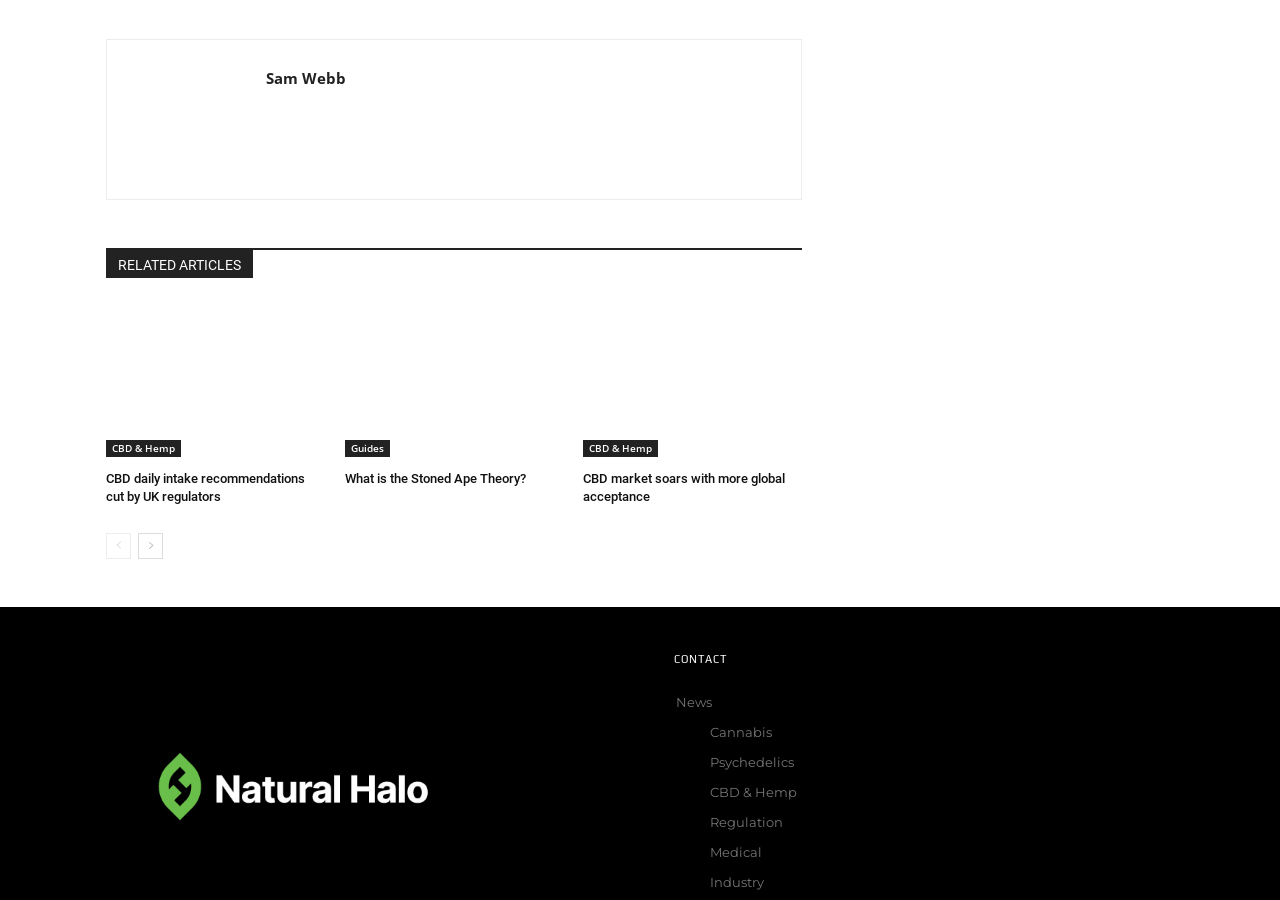Kindly determine the bounding box coordinates of the area that needs to be clicked to fulfill this instruction: "Visit the page of Sam Webb".

[0.1, 0.067, 0.191, 0.197]